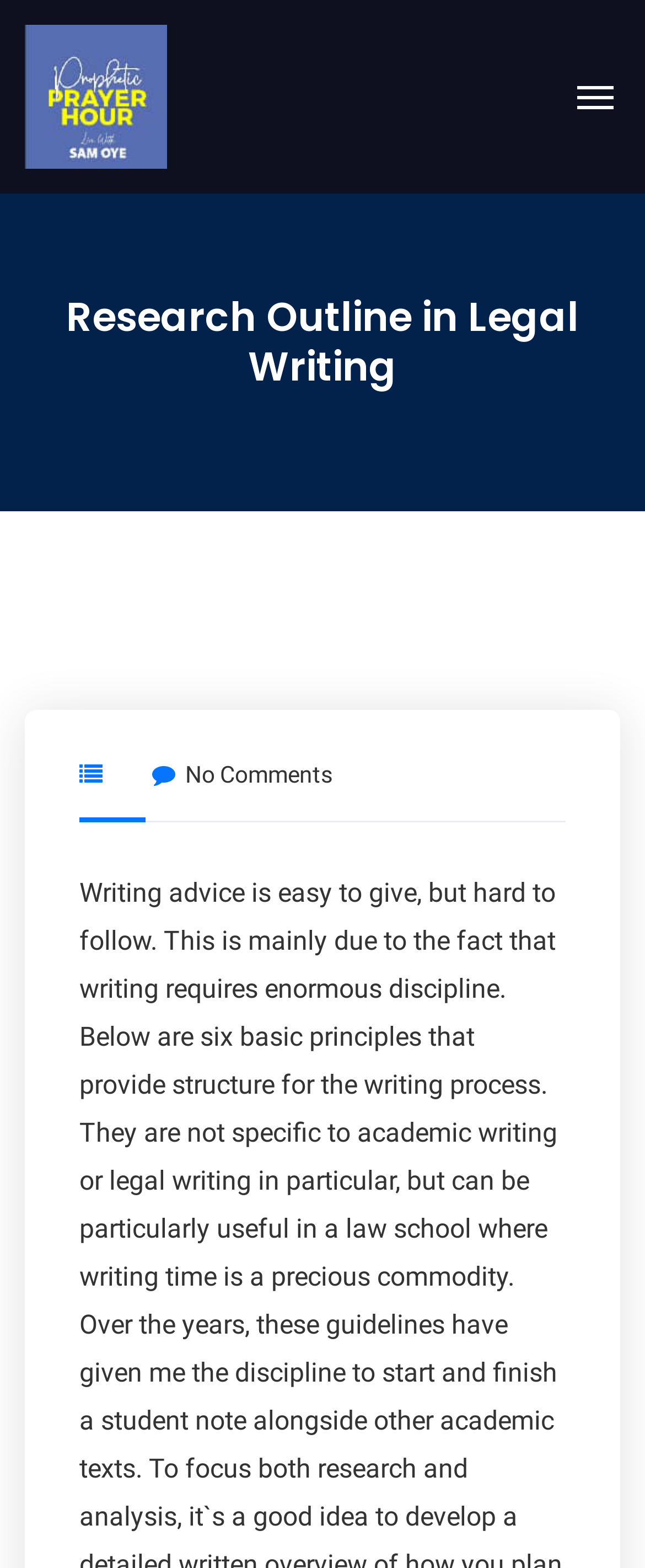What is the purpose of this webpage?
Look at the screenshot and give a one-word or phrase answer.

To provide writing advice